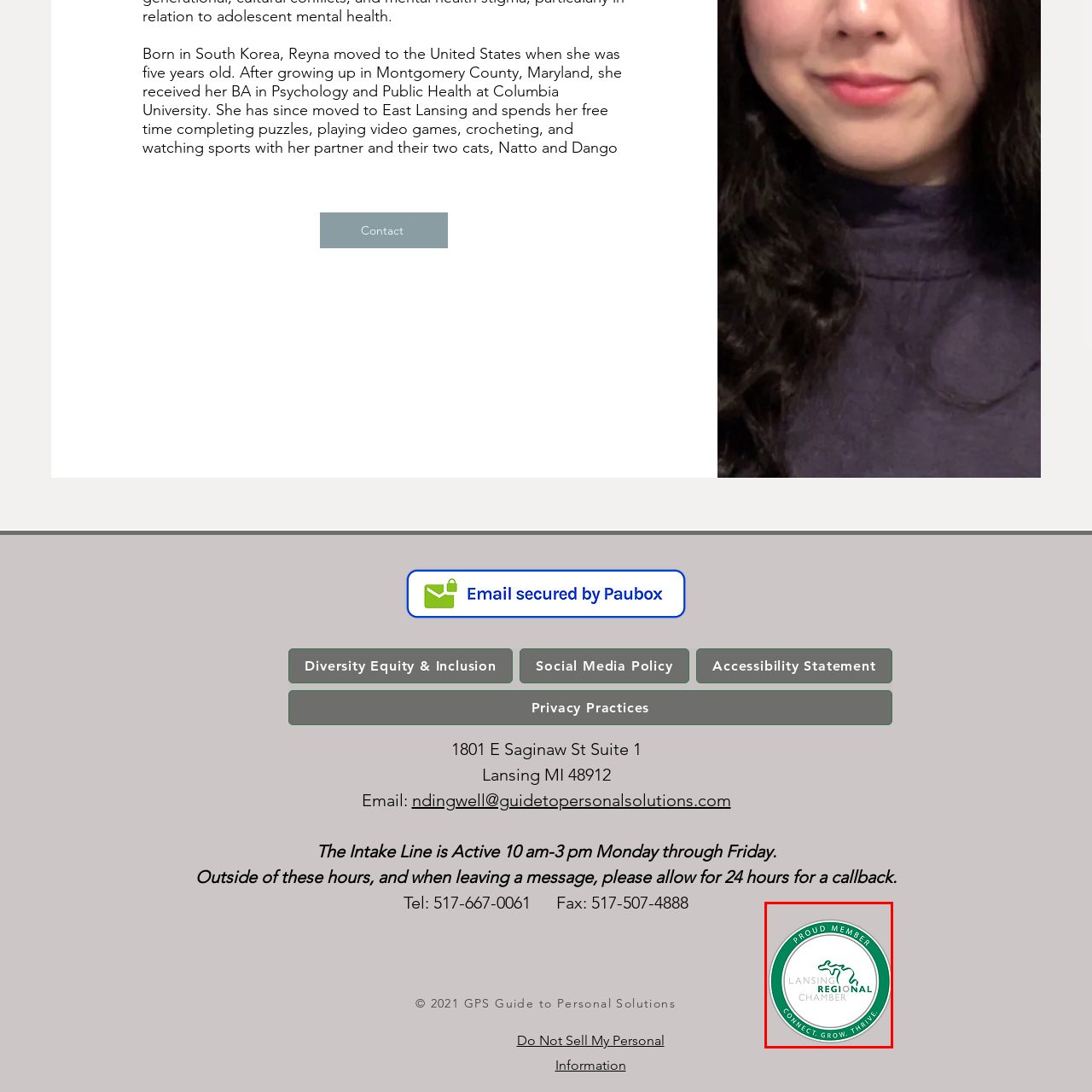Inspect the image contained by the red bounding box and answer the question with a single word or phrase:
What is written at the top of the badge?

PROUD MEMBER